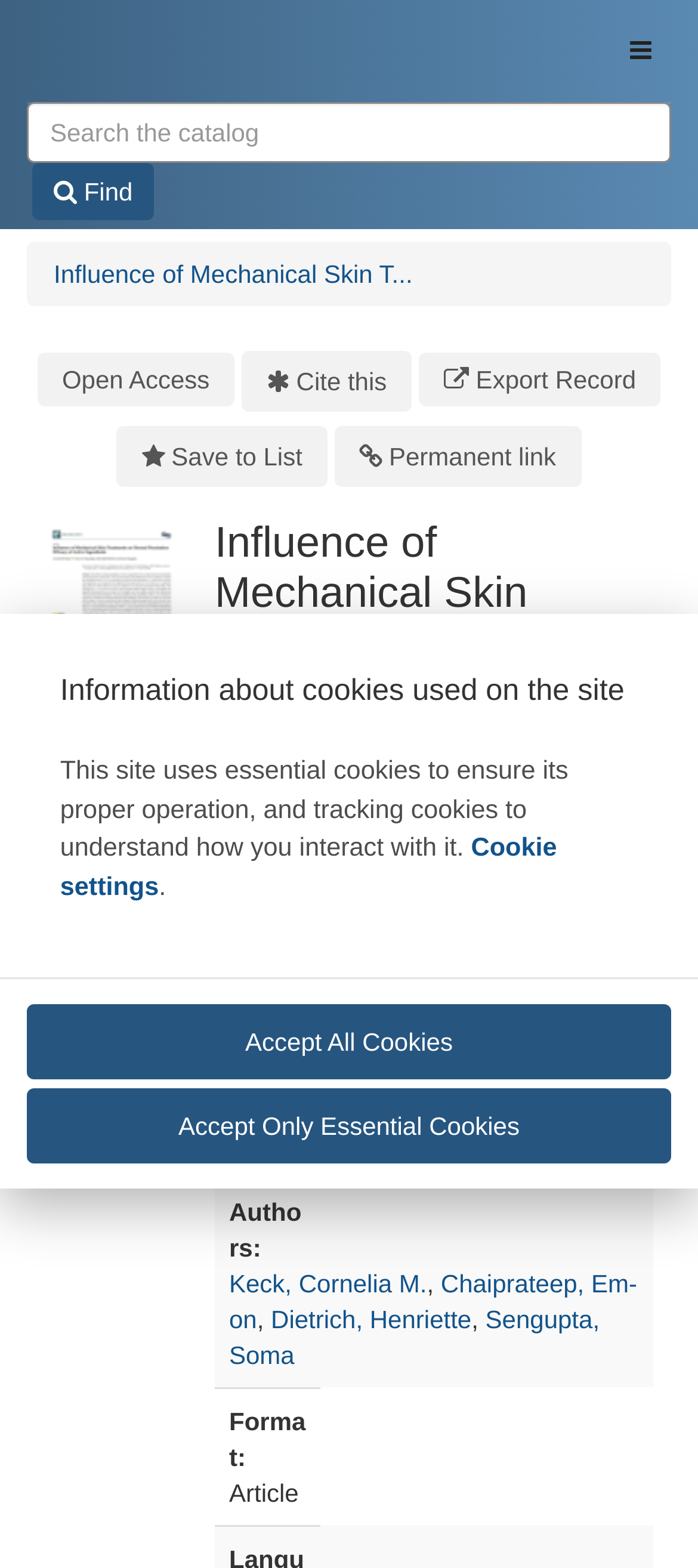How many authors are listed for the publication?
Provide a comprehensive and detailed answer to the question.

By examining the webpage content, I found that the authors listed for the publication are Keck, Cornelia M., Chaiprateep, Em-on, Dietrich, Henriette, and Sengupta, Soma, which makes a total of 4 authors.